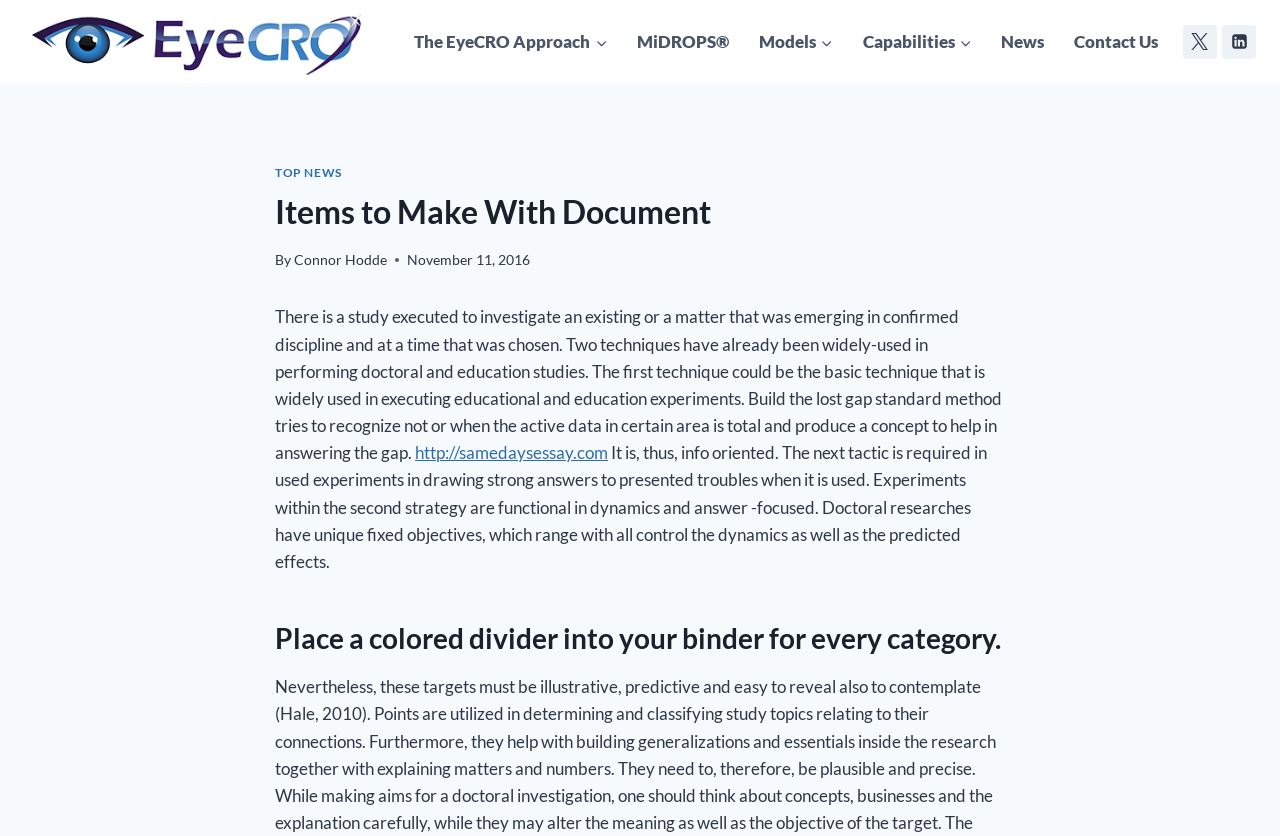Please give the bounding box coordinates of the area that should be clicked to fulfill the following instruction: "Get the URL of Angelina Navejas's LinkedIn profile". The coordinates should be in the format of four float numbers from 0 to 1, i.e., [left, top, right, bottom].

None